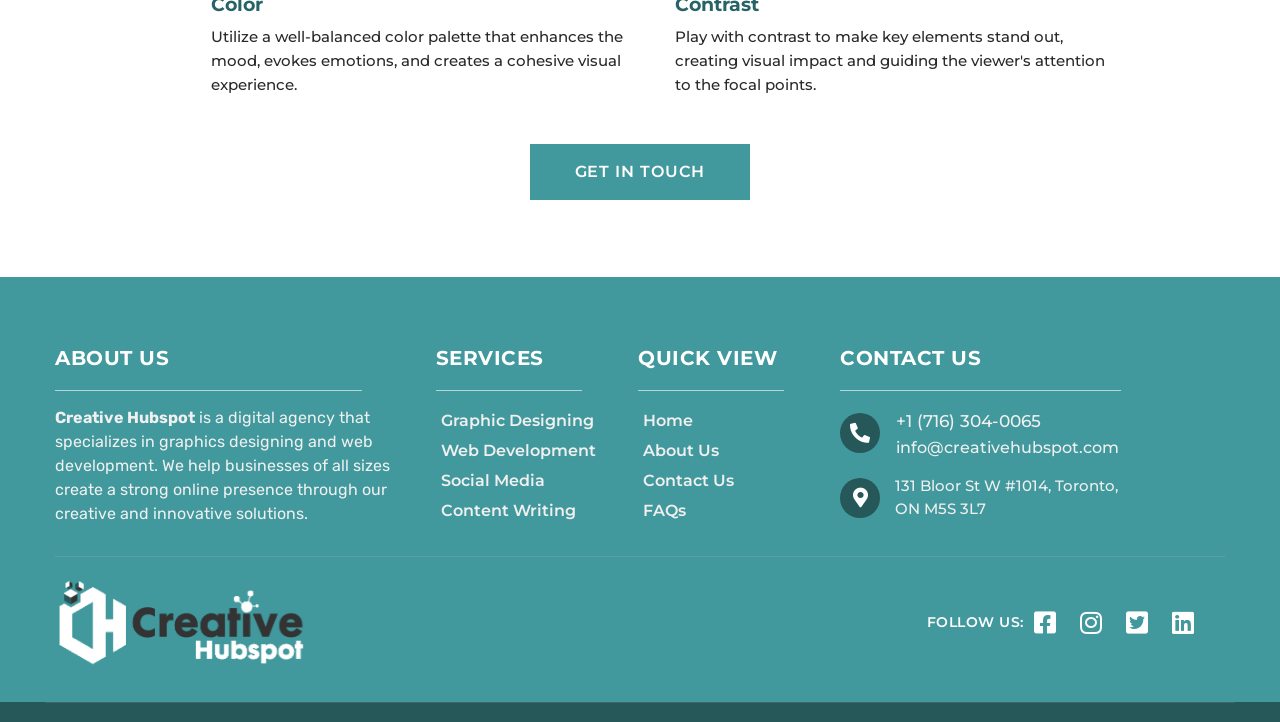Determine the bounding box coordinates for the UI element with the following description: "Graphic Designing". The coordinates should be four float numbers between 0 and 1, represented as [left, top, right, bottom].

[0.34, 0.563, 0.483, 0.604]